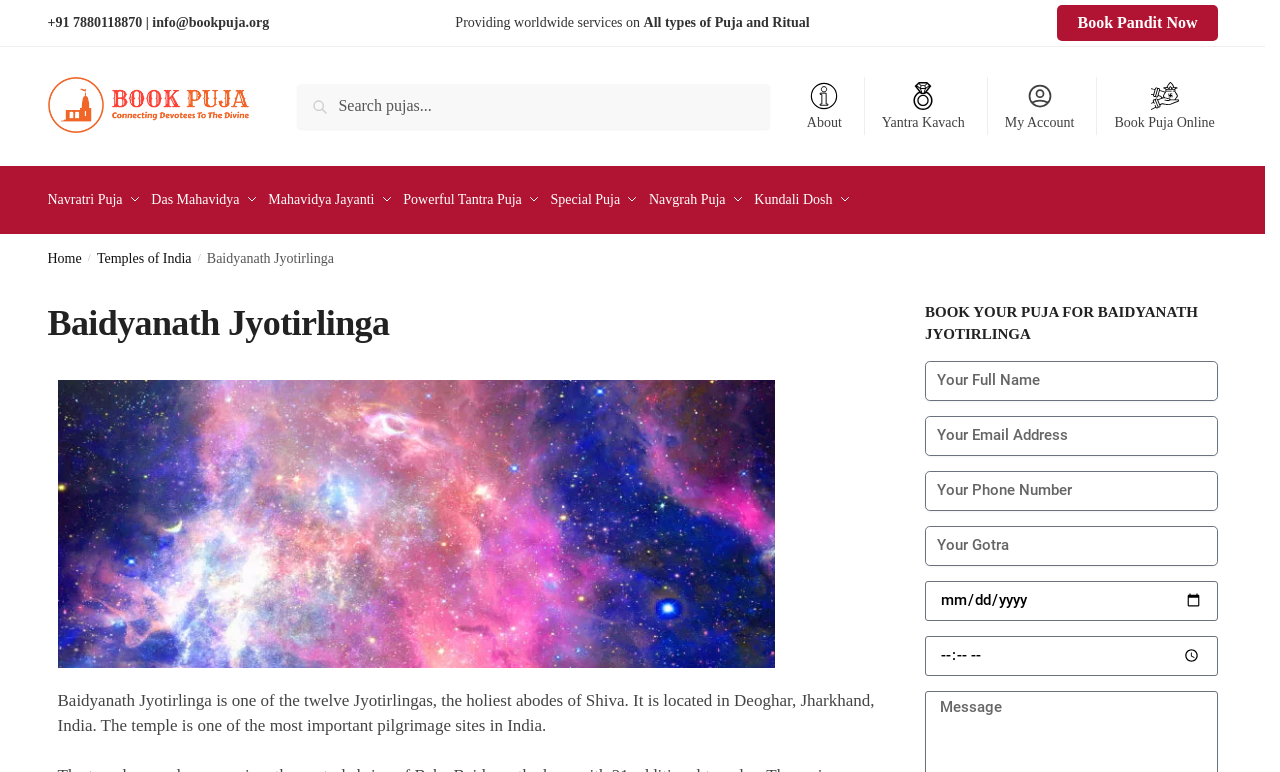What is the name of the temple described on the webpage?
Please describe in detail the information shown in the image to answer the question.

The webpage provides information about a specific temple, which is identified as Baidyanath Jyotirlinga. This is mentioned in the heading and the descriptive text on the webpage.